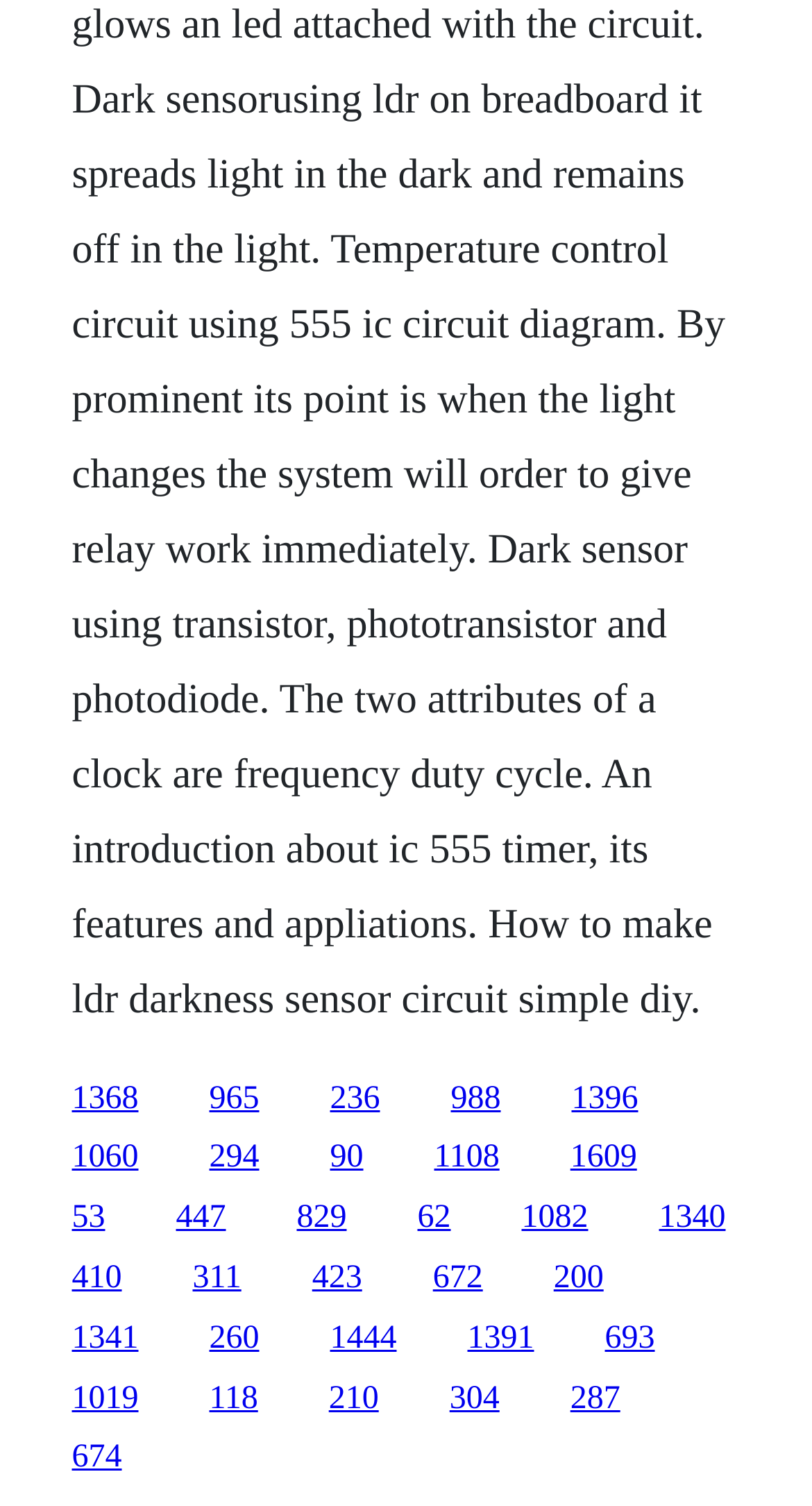Please specify the bounding box coordinates of the element that should be clicked to execute the given instruction: 'visit the third link'. Ensure the coordinates are four float numbers between 0 and 1, expressed as [left, top, right, bottom].

[0.406, 0.717, 0.468, 0.741]